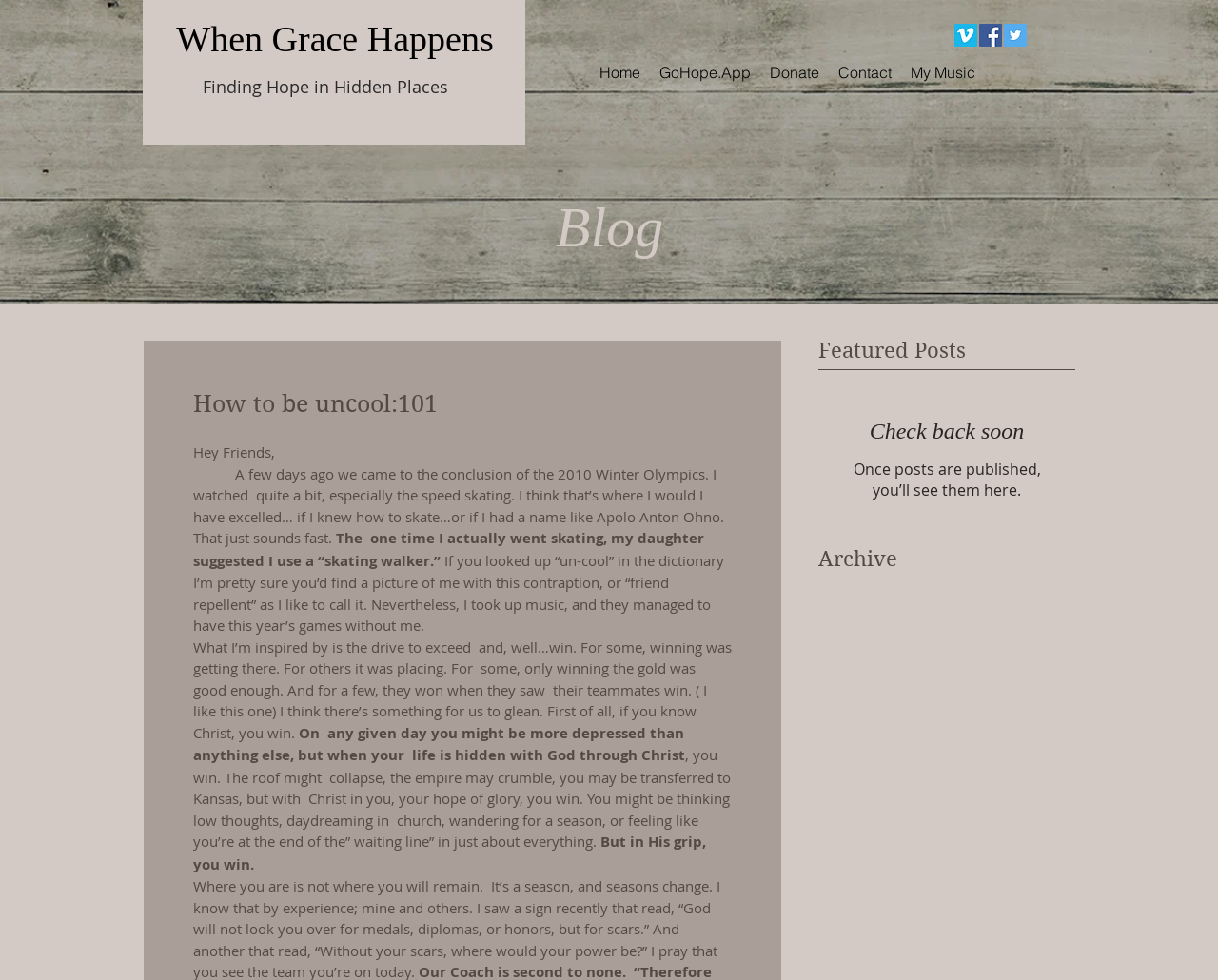Identify the bounding box coordinates for the region to click in order to carry out this instruction: "go to home page". Provide the coordinates using four float numbers between 0 and 1, formatted as [left, top, right, bottom].

None